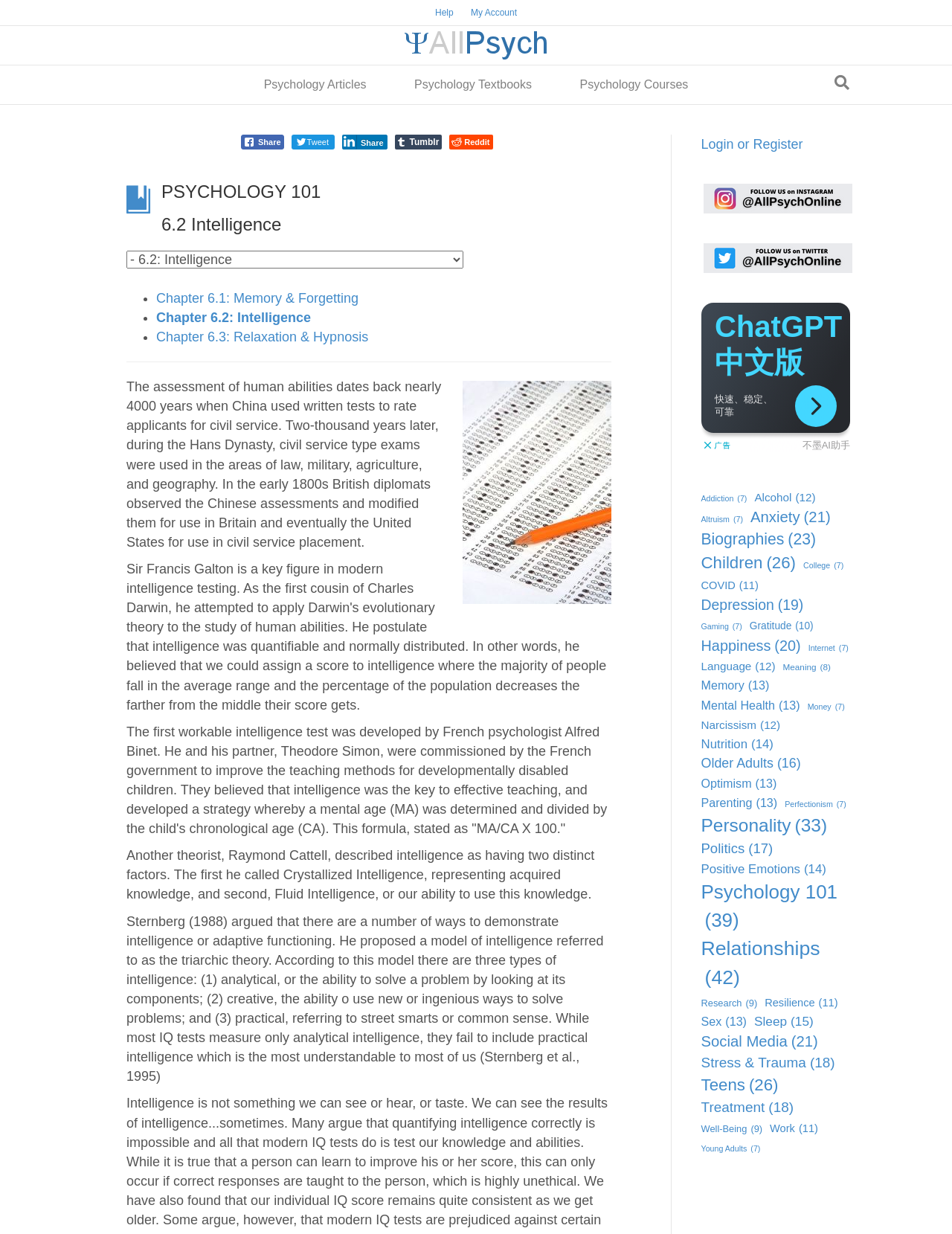Who developed the first workable intelligence test?
Using the information from the image, give a concise answer in one word or a short phrase.

Alfred Binet